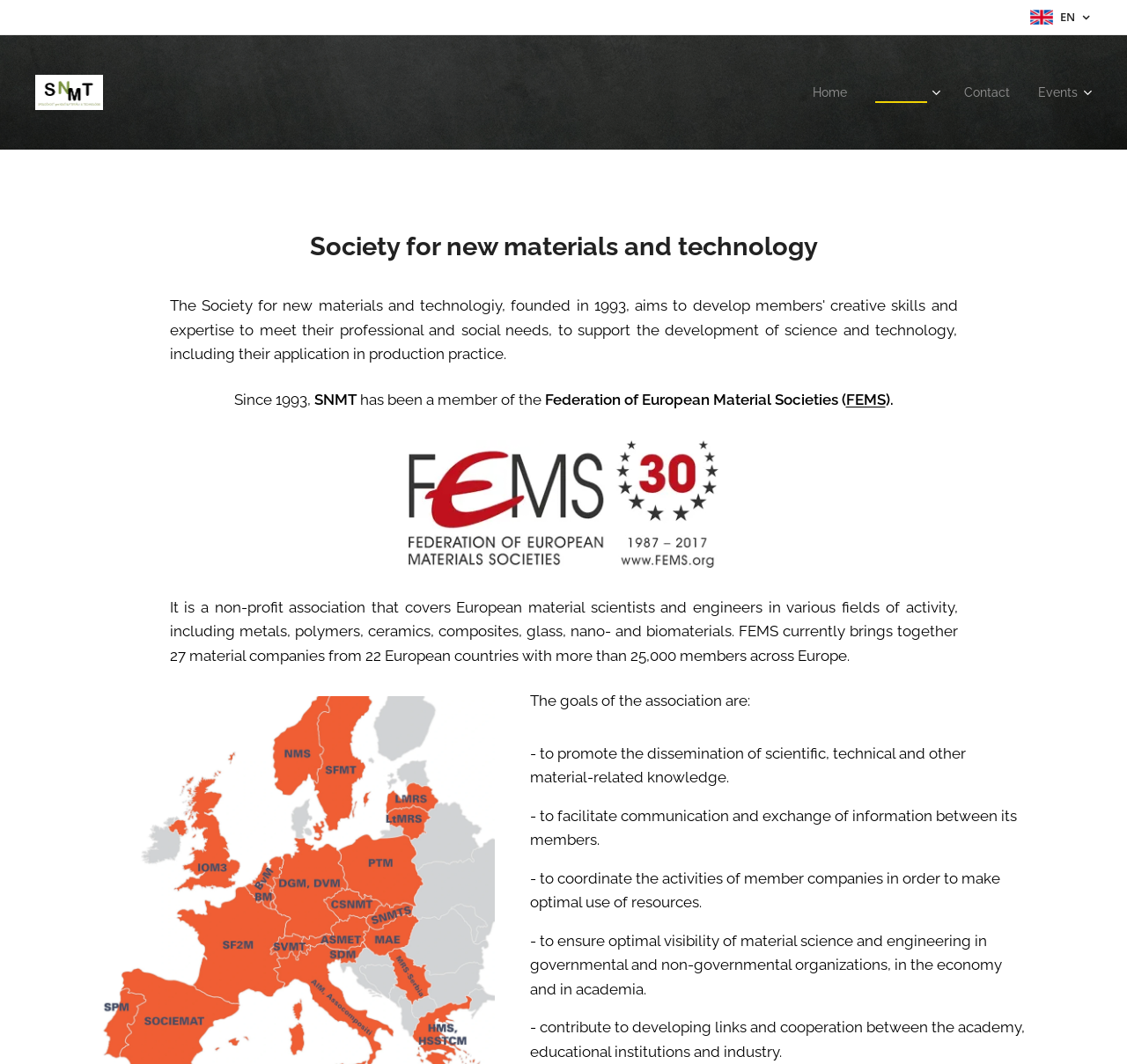Can you identify and provide the main heading of the webpage?

Society for new materials and technology